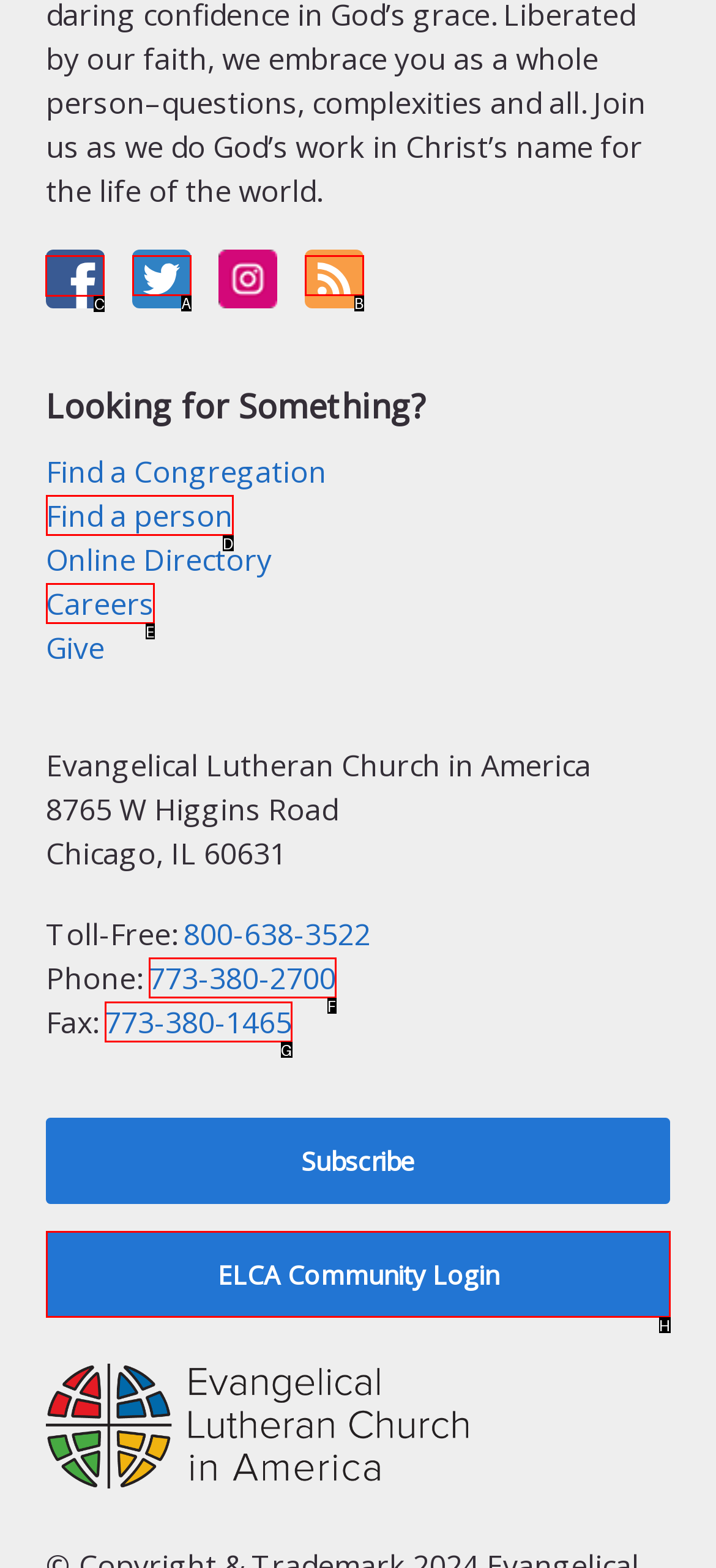Point out the letter of the HTML element you should click on to execute the task: Visit Facebook
Reply with the letter from the given options.

C